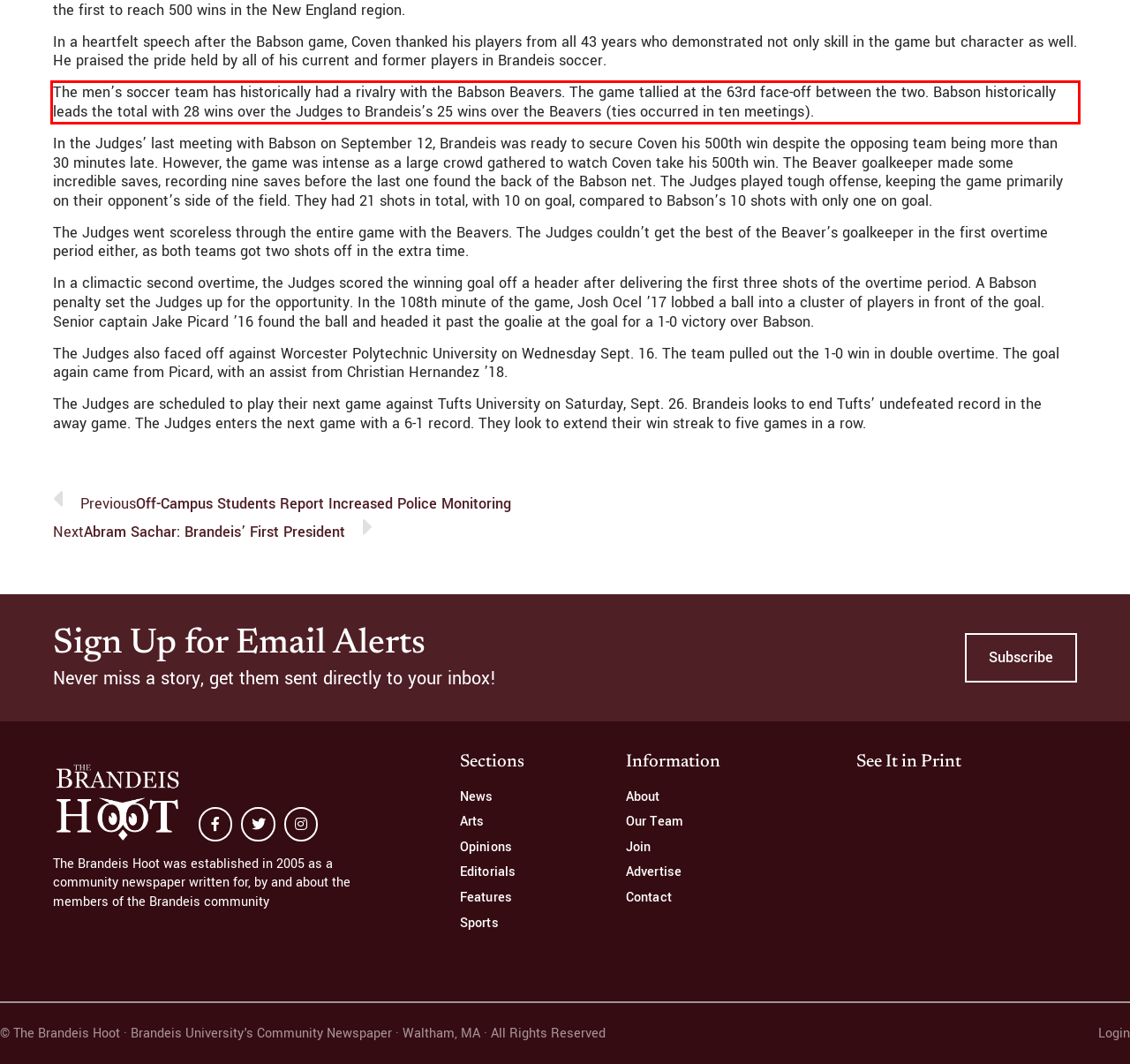Given a webpage screenshot with a red bounding box, perform OCR to read and deliver the text enclosed by the red bounding box.

The men’s soccer team has historically had a rivalry with the Babson Beavers. The game tallied at the 63rd face-off between the two. Babson historically leads the total with 28 wins over the Judges to Brandeis’s 25 wins over the Beavers (ties occurred in ten meetings).